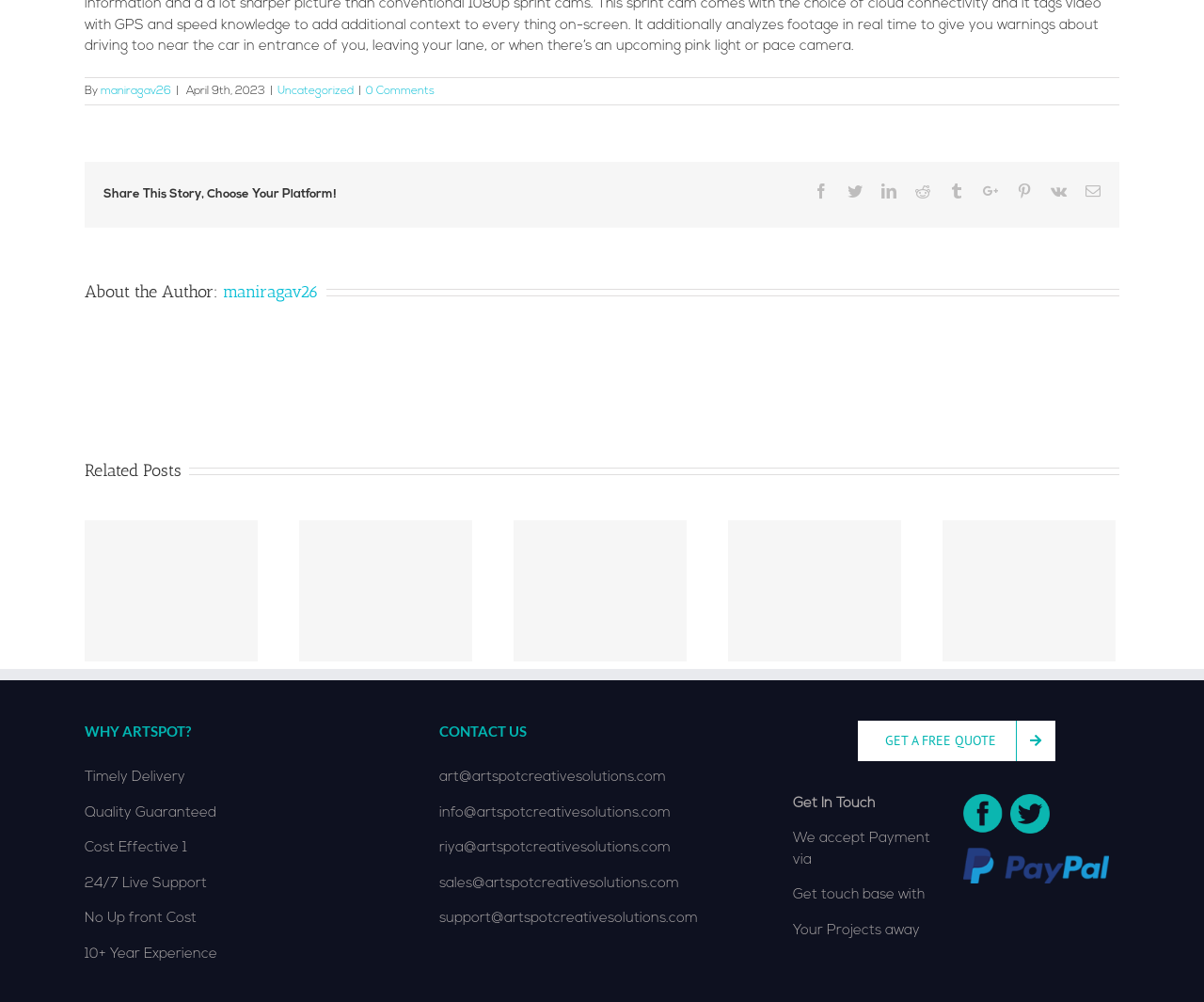Respond to the following question with a brief word or phrase:
What is the contact email for sales?

sales@artspotcreativesolutions.com